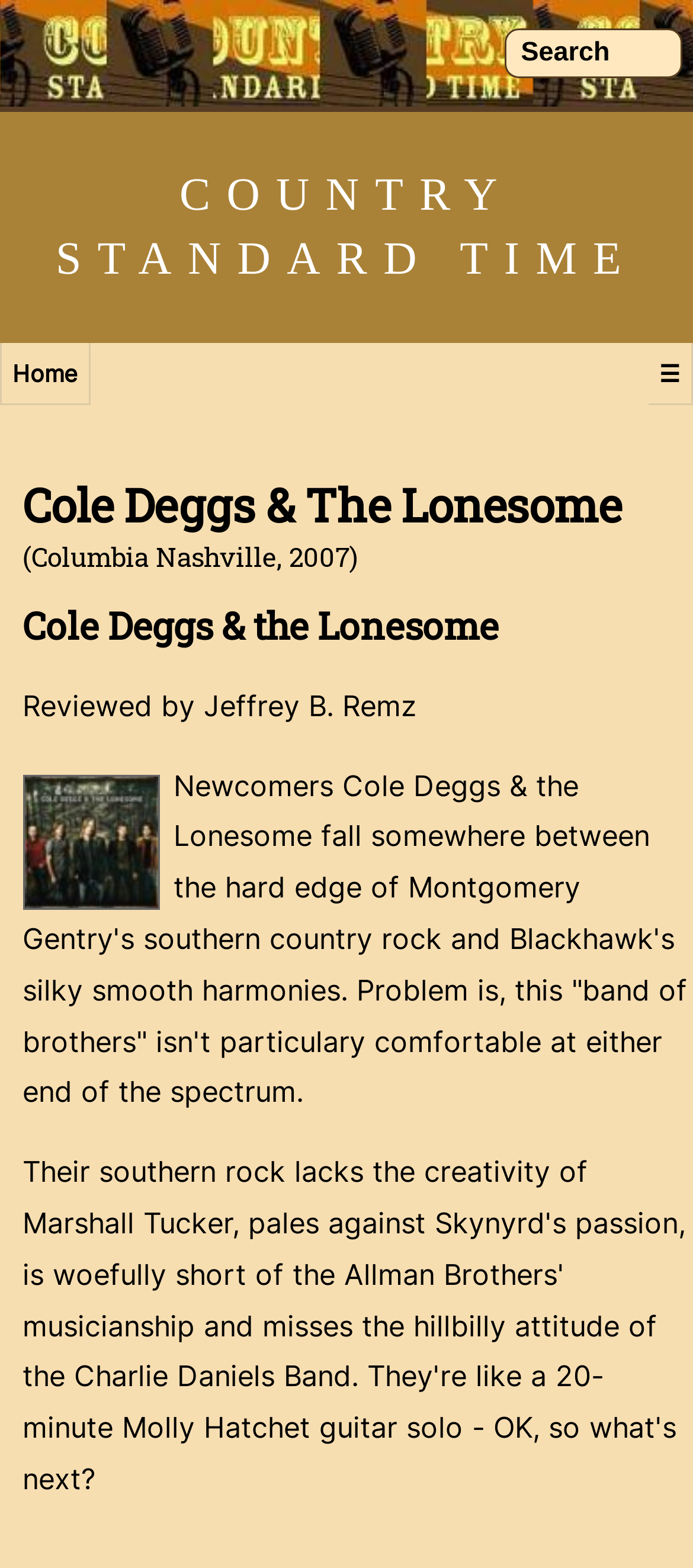What is the release year of the album?
Answer the question with a thorough and detailed explanation.

The release year of the album can be found in the heading element with ID 70, which contains the text 'Cole Deggs & The Lonesome (Columbia Nashville, 2007)'.